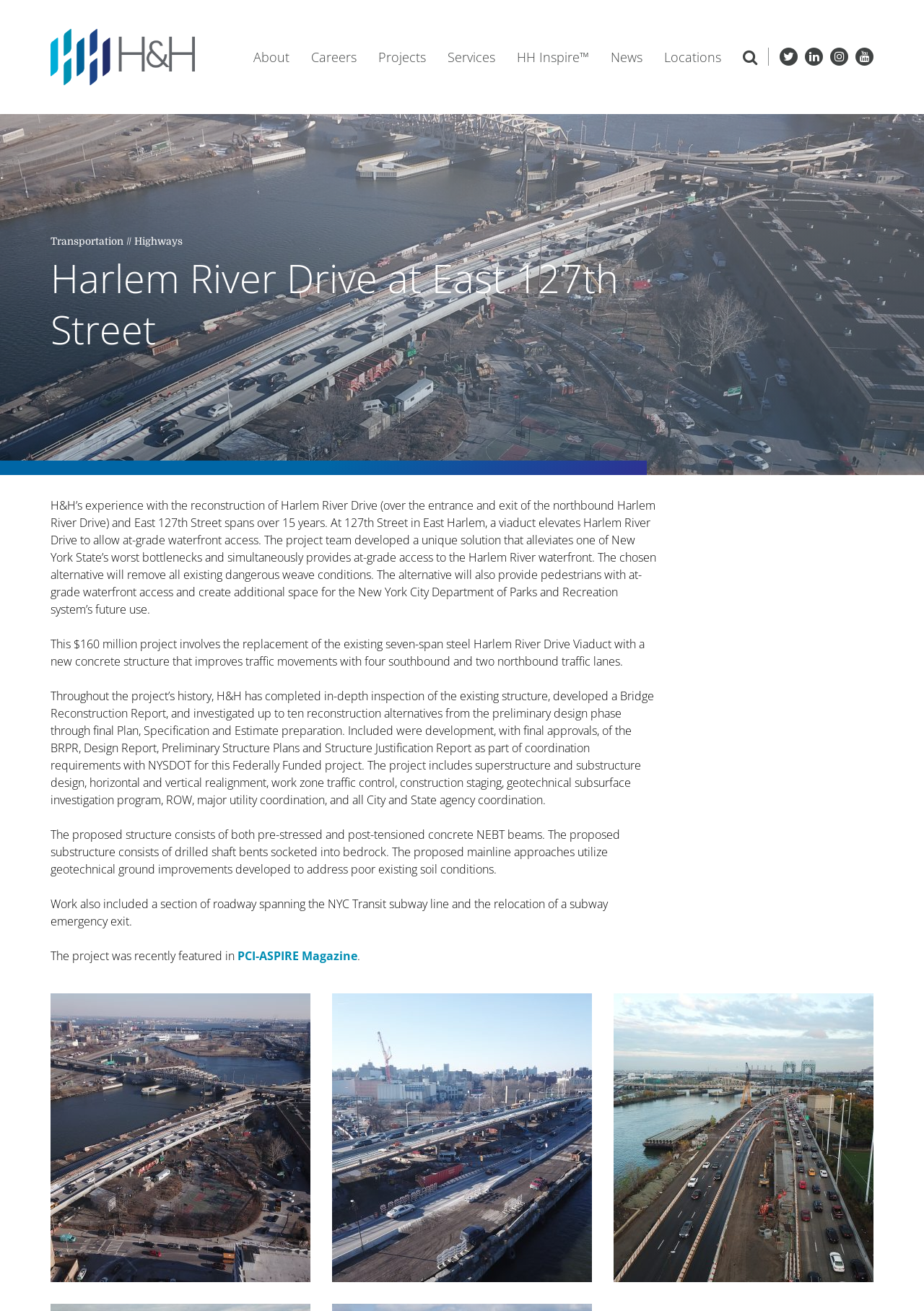Provide the bounding box coordinates of the HTML element described as: "twitter". The bounding box coordinates should be four float numbers between 0 and 1, i.e., [left, top, right, bottom].

[0.844, 0.036, 0.863, 0.05]